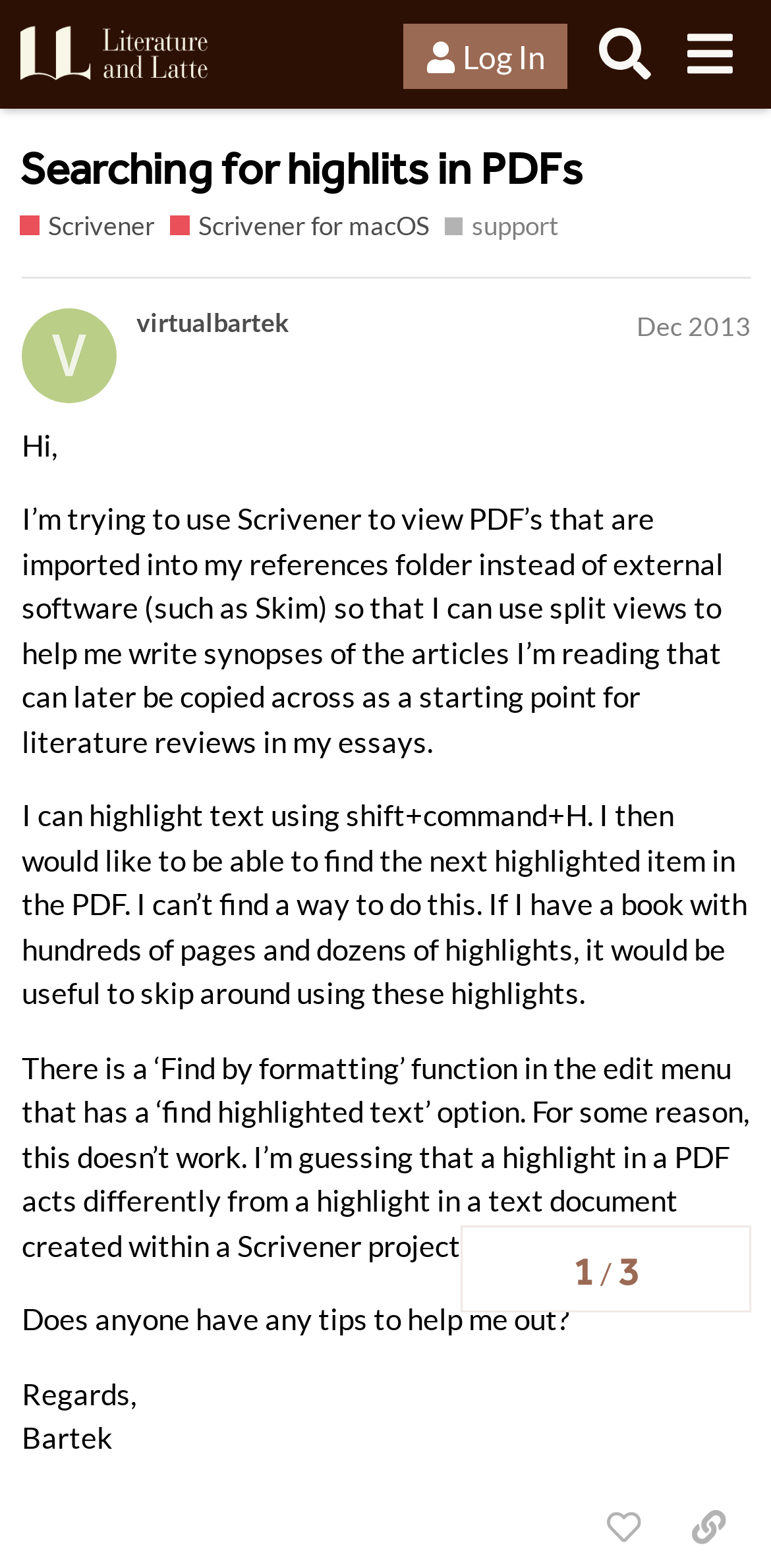Using the information in the image, give a comprehensive answer to the question: 
How many links are there in the 'Tags' section?

In the 'Tags' section, there is only one link, which is 'support'. This can be found by looking at the list element with the text 'Tags' and its child link element.